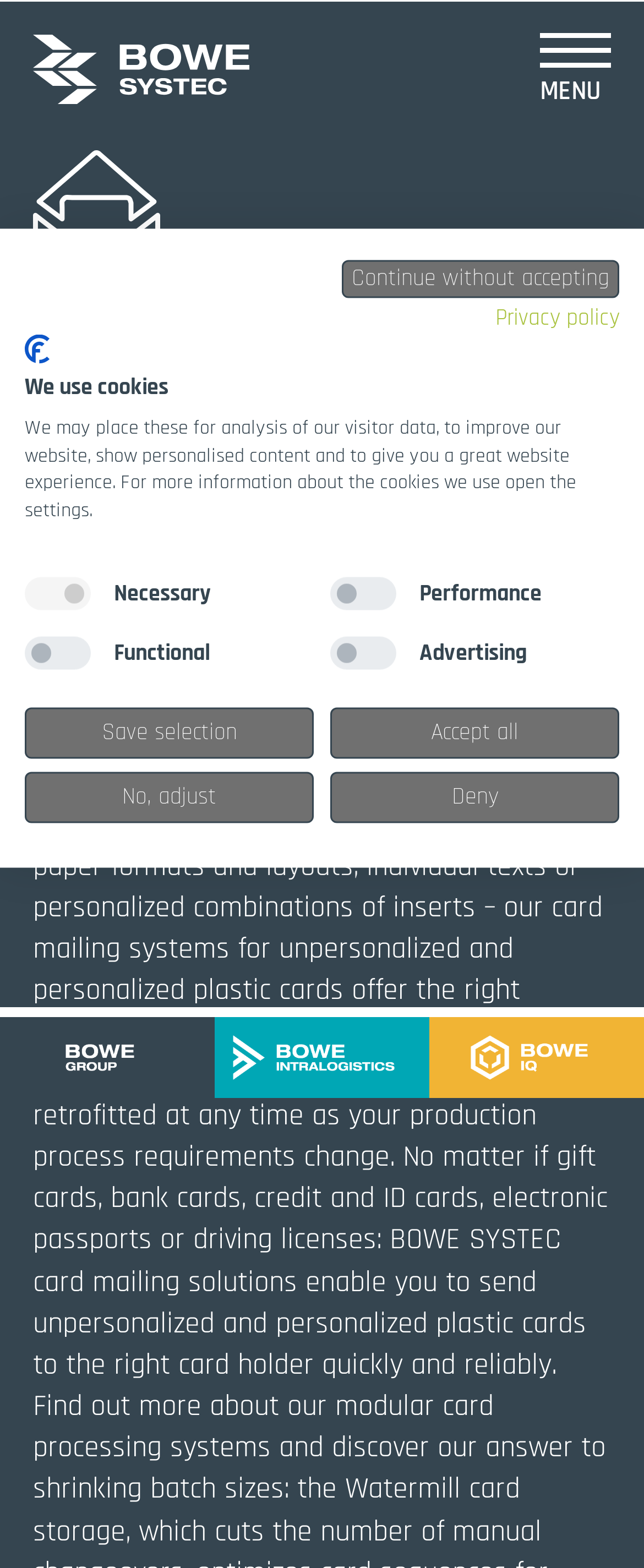Using the format (top-left x, top-left y, bottom-right x, bottom-right y), provide the bounding box coordinates for the described UI element. All values should be floating point numbers between 0 and 1: BOWE SYSTEC

[0.051, 0.368, 0.303, 0.391]